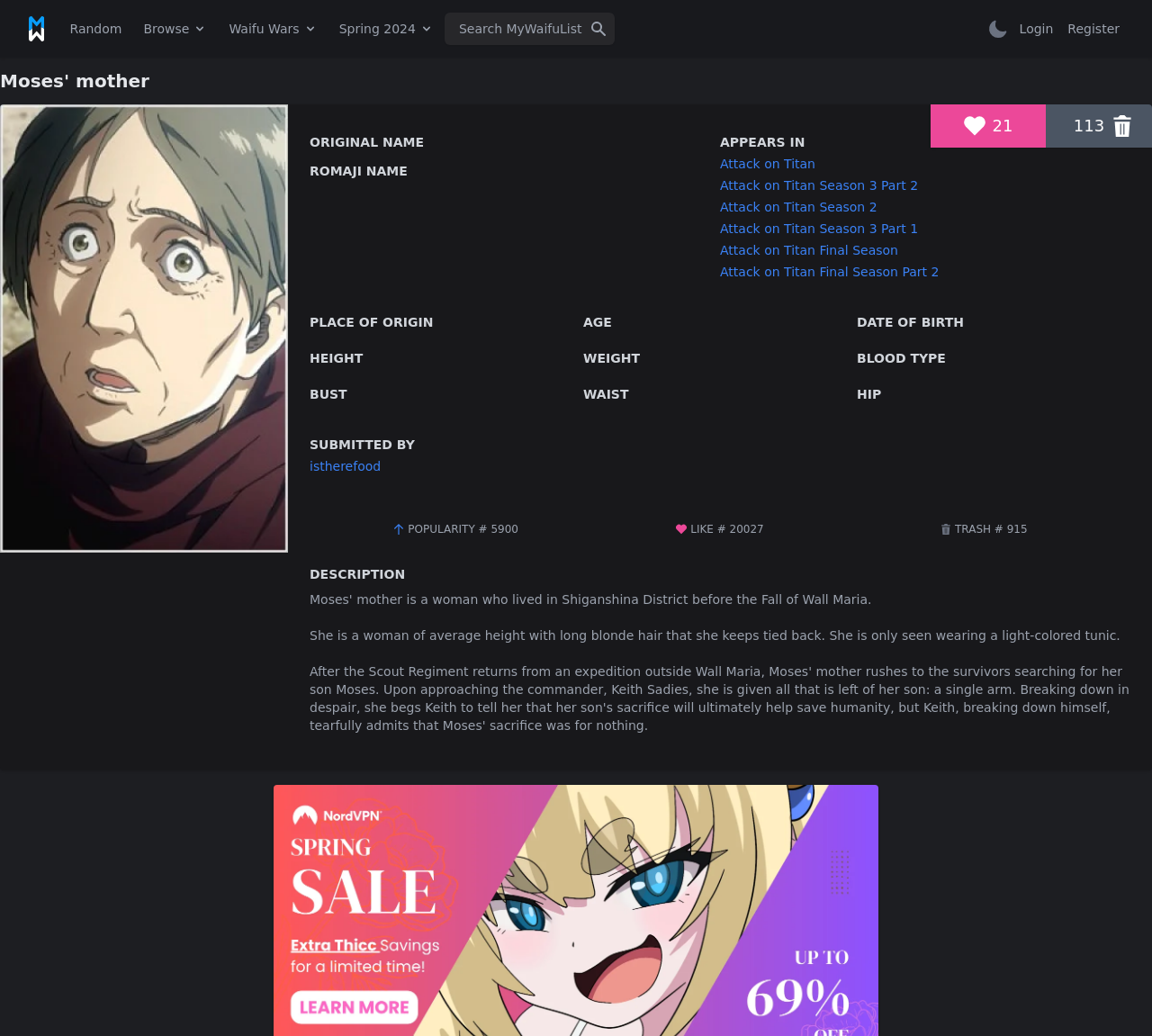Identify the bounding box coordinates of the specific part of the webpage to click to complete this instruction: "Visit home page".

[0.025, 0.016, 0.039, 0.04]